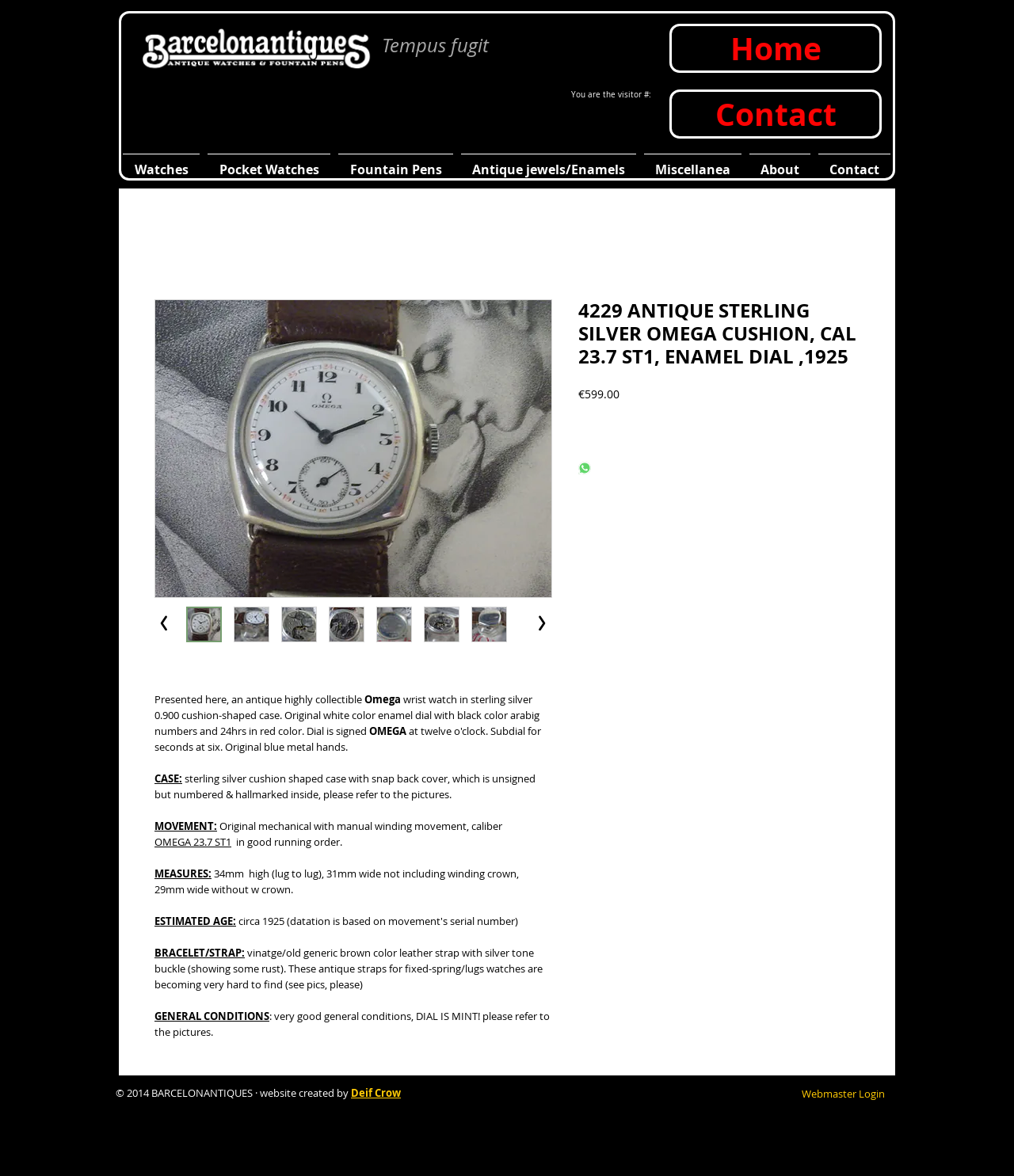Determine the bounding box for the described HTML element: "Contact". Ensure the coordinates are four float numbers between 0 and 1 in the format [left, top, right, bottom].

[0.803, 0.131, 0.882, 0.146]